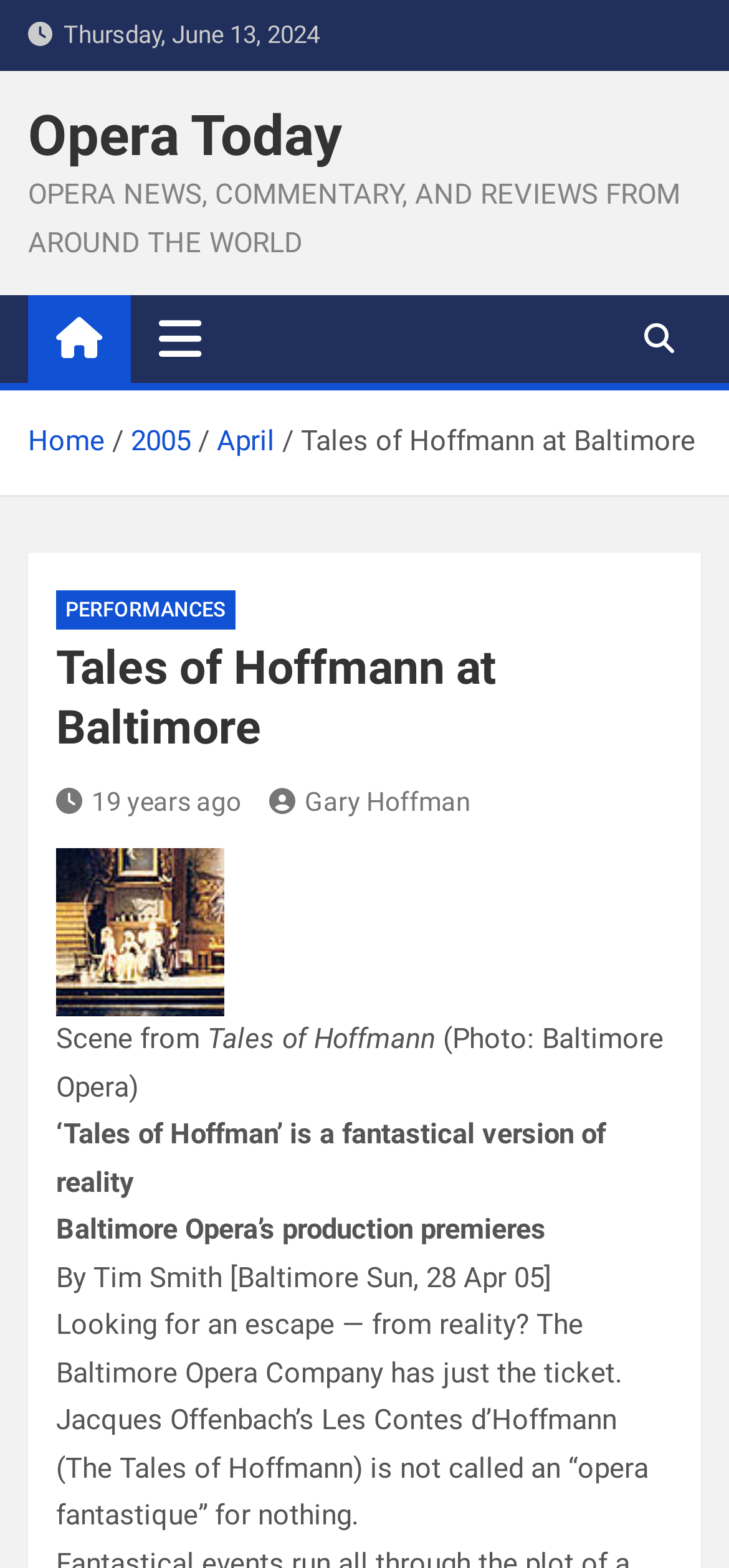Write an elaborate caption that captures the essence of the webpage.

The webpage is about an opera production, specifically "Tales of Hoffmann" by the Baltimore Opera Company. At the top, there is a date "Thursday, June 13, 2024" and a heading "Opera Today" with a link to the website. Below this, there is a tagline "OPERA NEWS, COMMENTARY, AND REVIEWS FROM AROUND THE WORLD". 

To the right of the tagline, there is a search icon and a button to toggle navigation. On the top right corner, there is a button with a magnifying glass icon. 

Below these elements, there is a navigation bar with breadcrumbs, showing the path "Home > 2005 > April > Tales of Hoffmann at Baltimore". 

The main content of the webpage is divided into two sections. On the left, there is a header with the title "Tales of Hoffmann at Baltimore" and a link to "PERFORMANCES". Below this, there is a section with a heading "Tales of Hoffmann at Baltimore" and a link to an article from 19 years ago. 

On the right side, there is an image of a scene from the opera, with a caption "Scene from Tales of Hoffmann (Photo: Baltimore Opera)". Below the image, there are several paragraphs of text, including a summary of the opera, a review from the Baltimore Sun, and a description of the production. The text describes the opera as a "fantastical version of reality" and mentions that it is not called an "opera fantastique" for nothing.